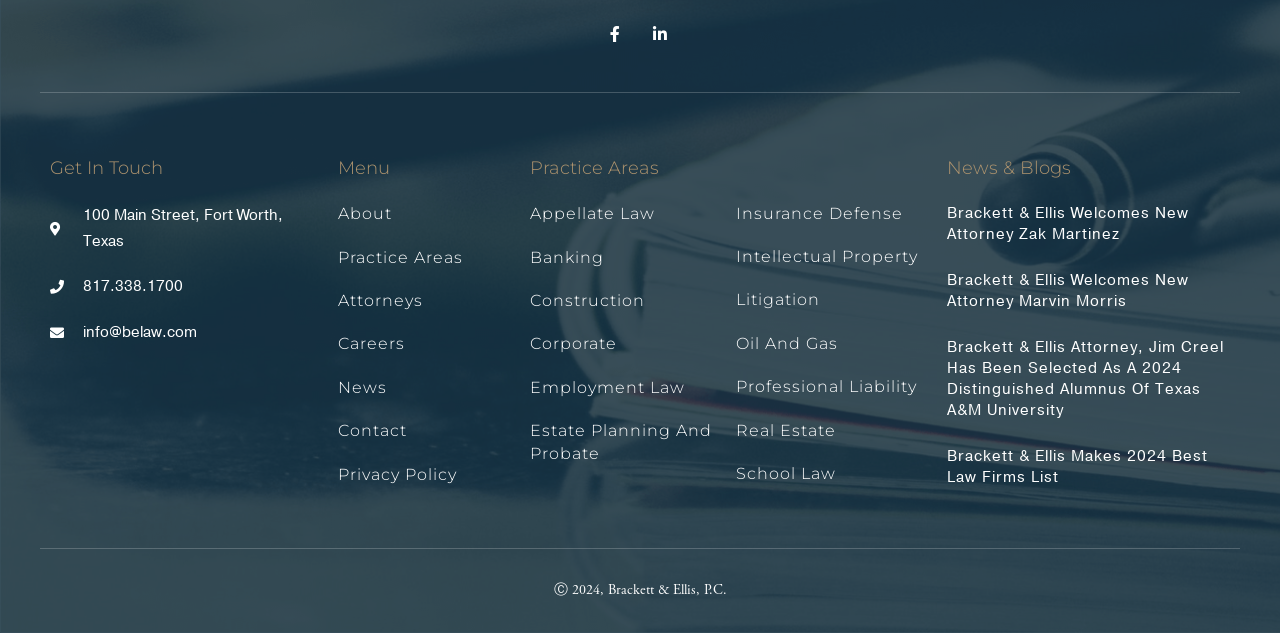Please find the bounding box coordinates of the clickable region needed to complete the following instruction: "Click on 'About' link". The bounding box coordinates must consist of four float numbers between 0 and 1, i.e., [left, top, right, bottom].

[0.264, 0.321, 0.399, 0.357]